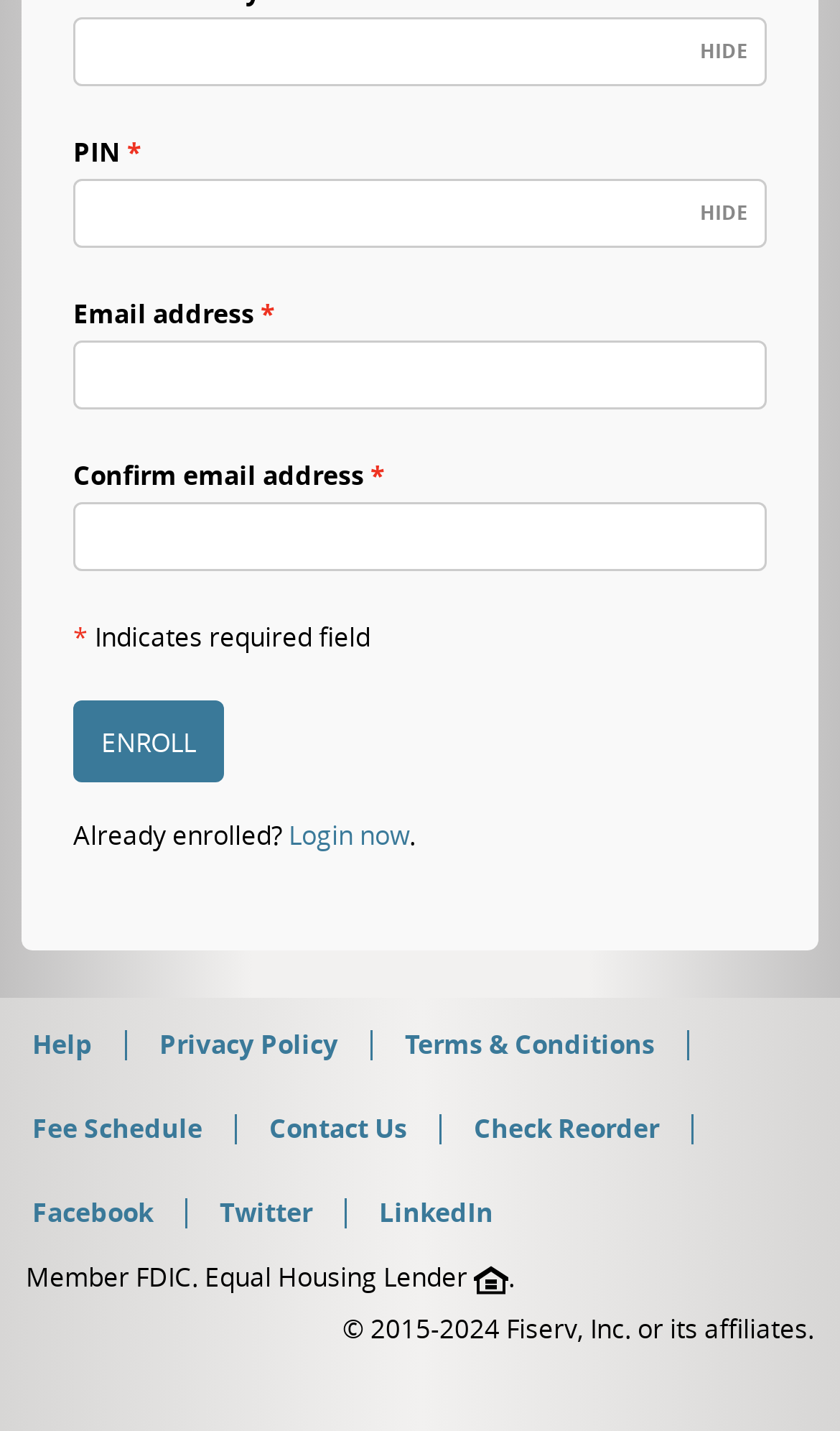Pinpoint the bounding box coordinates of the element that must be clicked to accomplish the following instruction: "View posts published on 2 May 2016". The coordinates should be in the format of four float numbers between 0 and 1, i.e., [left, top, right, bottom].

None